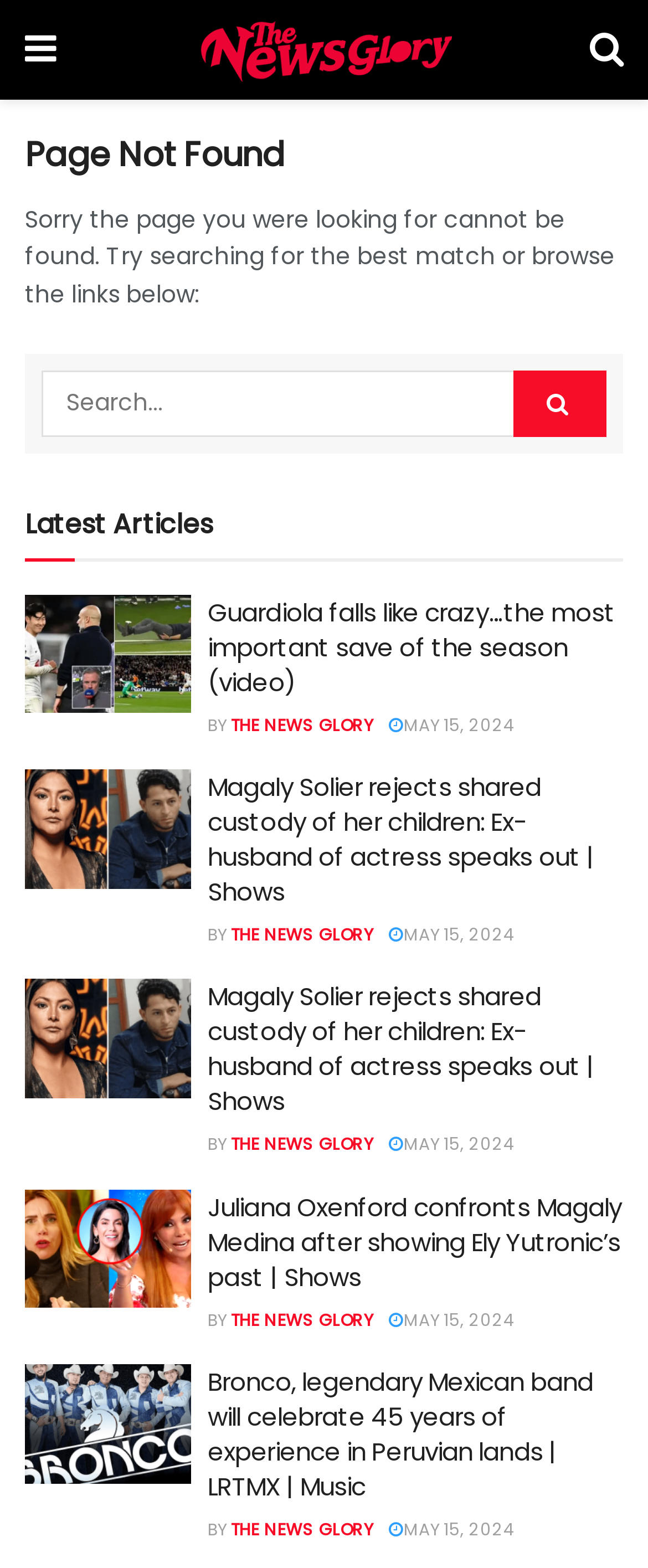Locate the bounding box coordinates of the clickable area needed to fulfill the instruction: "Browse the latest articles".

[0.038, 0.315, 0.328, 0.354]